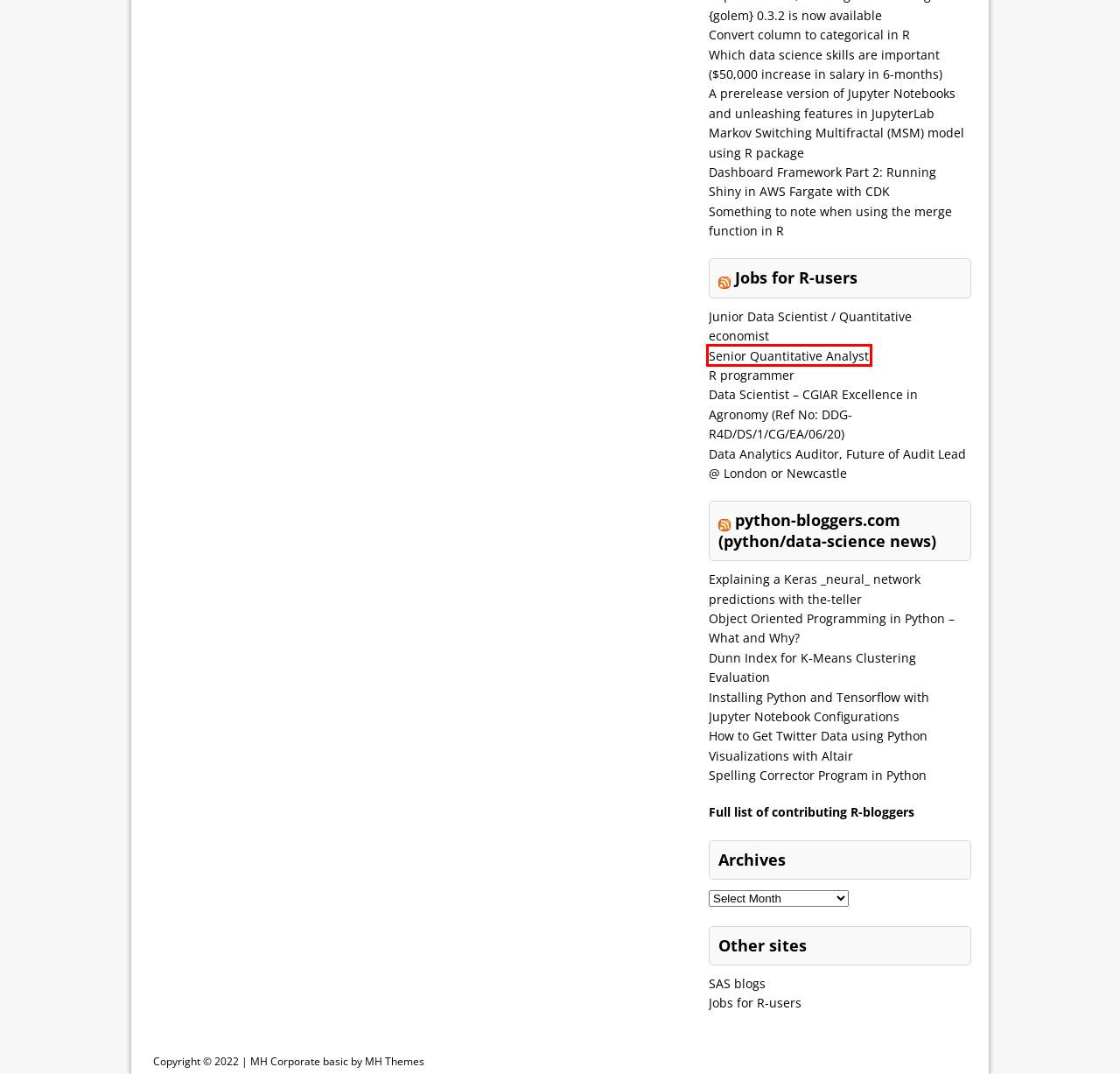Evaluate the webpage screenshot and identify the element within the red bounding box. Select the webpage description that best fits the new webpage after clicking the highlighted element. Here are the candidates:
A. The Elbow Method for Determining the Number of Clusters in K-Means | Python-bloggers
B. Senior Quantitative Analyst | Jobs for R-users
C. Object Oriented Programming in Python – What and Why? | Python-bloggers
D. Installing Python and Tensorflow with Jupyter Notebook Configurations | Python-bloggers
E. Markov Switching Multifractal (MSM) model using R package | R-bloggers
F. MH Themes – Premium WordPress Themes
G. Explaining a Keras _neural_ network predictions with the-teller | Python-bloggers
H. Convert column to categorical in R | R-bloggers

B